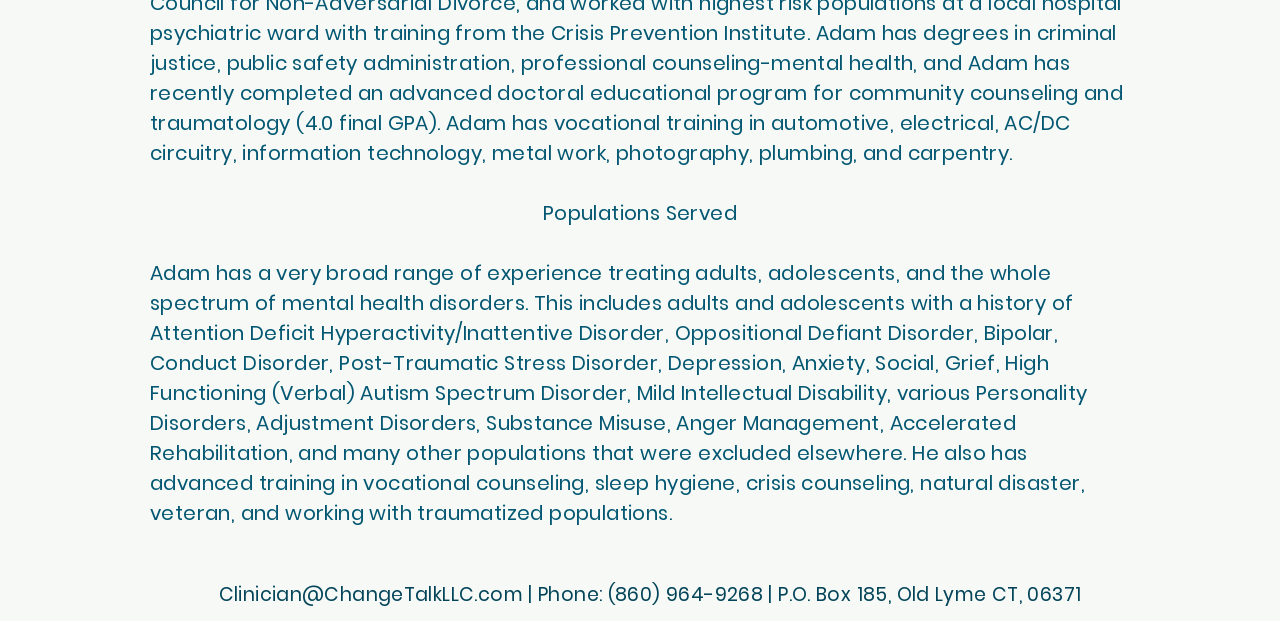Answer the question with a single word or phrase: 
What is Adam's contact email?

Clinician@ChangeTalkLLC.com